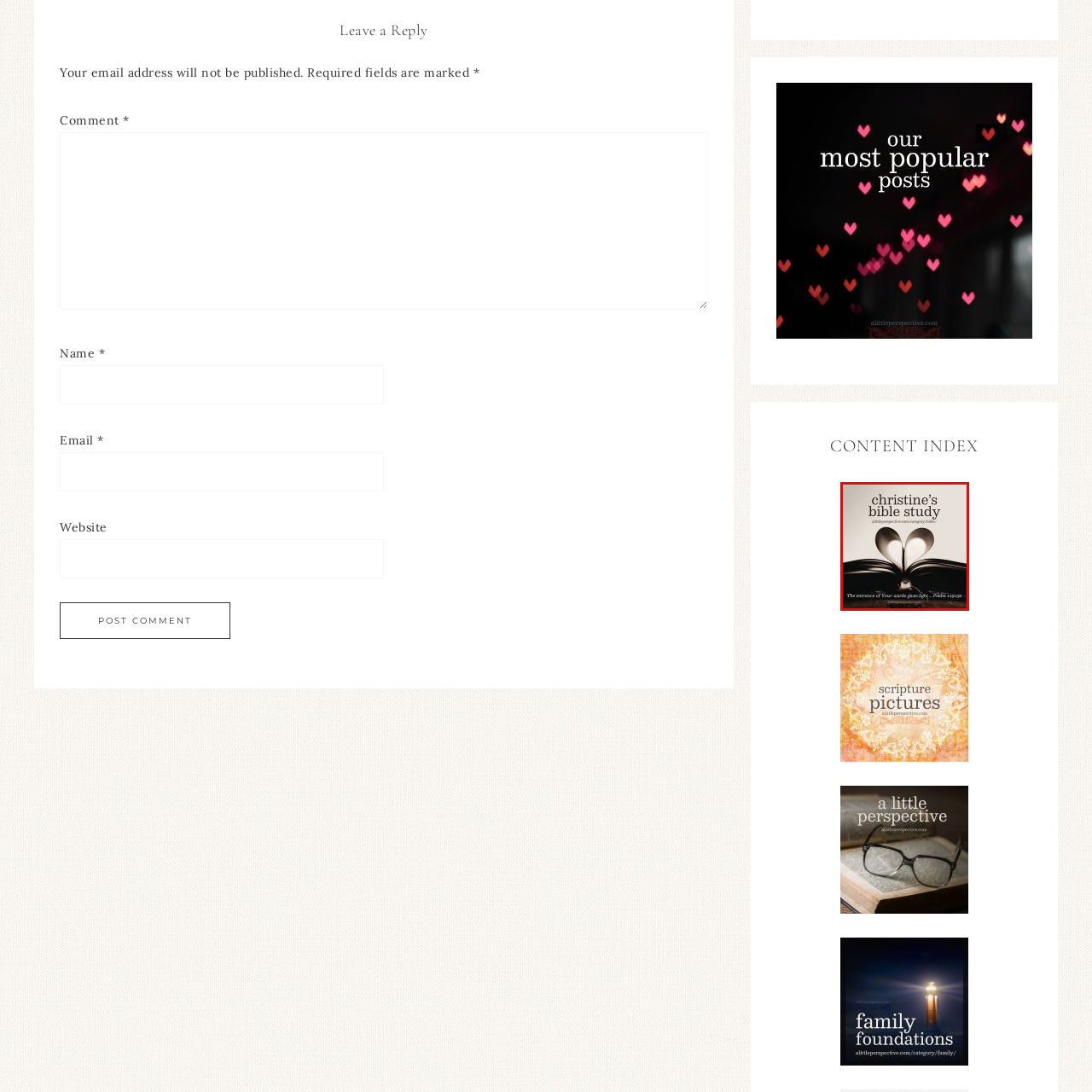Provide an in-depth caption for the image inside the red boundary.

The image features an artistic representation of an open Bible, with the pages forming the shape of a heart, symbolizing love and devotion to scripture. Above the heart-shaped pages is the title "Christine's Bible Study," presented in an elegant font that emphasizes its importance. Below the Bible, a quote reads, "The entrance of Your words give light – Psalm 119:130," conveying a message about the illuminating power of scripture. The background is subtle and soft, enhancing the focus on the Bible and the words, creating a reflective and inviting atmosphere for the viewer. This image serves as a visual invitation to engage in deeper exploration of biblical teachings through Christine's studies. The link associated with the image directs to further resources on the alittleperspective.com website, indicating more content available on this topic.